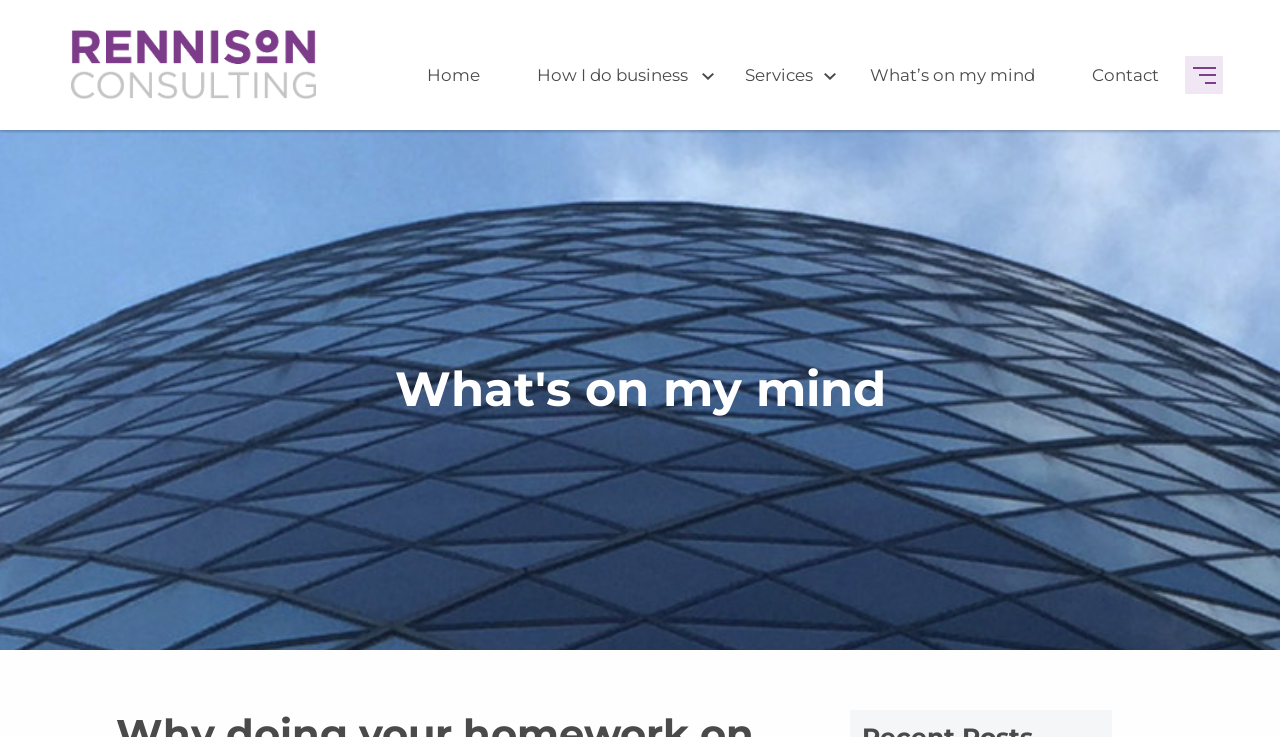How many elements are displayed in the top-left corner?
Offer a detailed and exhaustive answer to the question.

In the top-left corner of the webpage, there are two elements: the 'Rennison' logo and the 'Rennison Consulting' text.